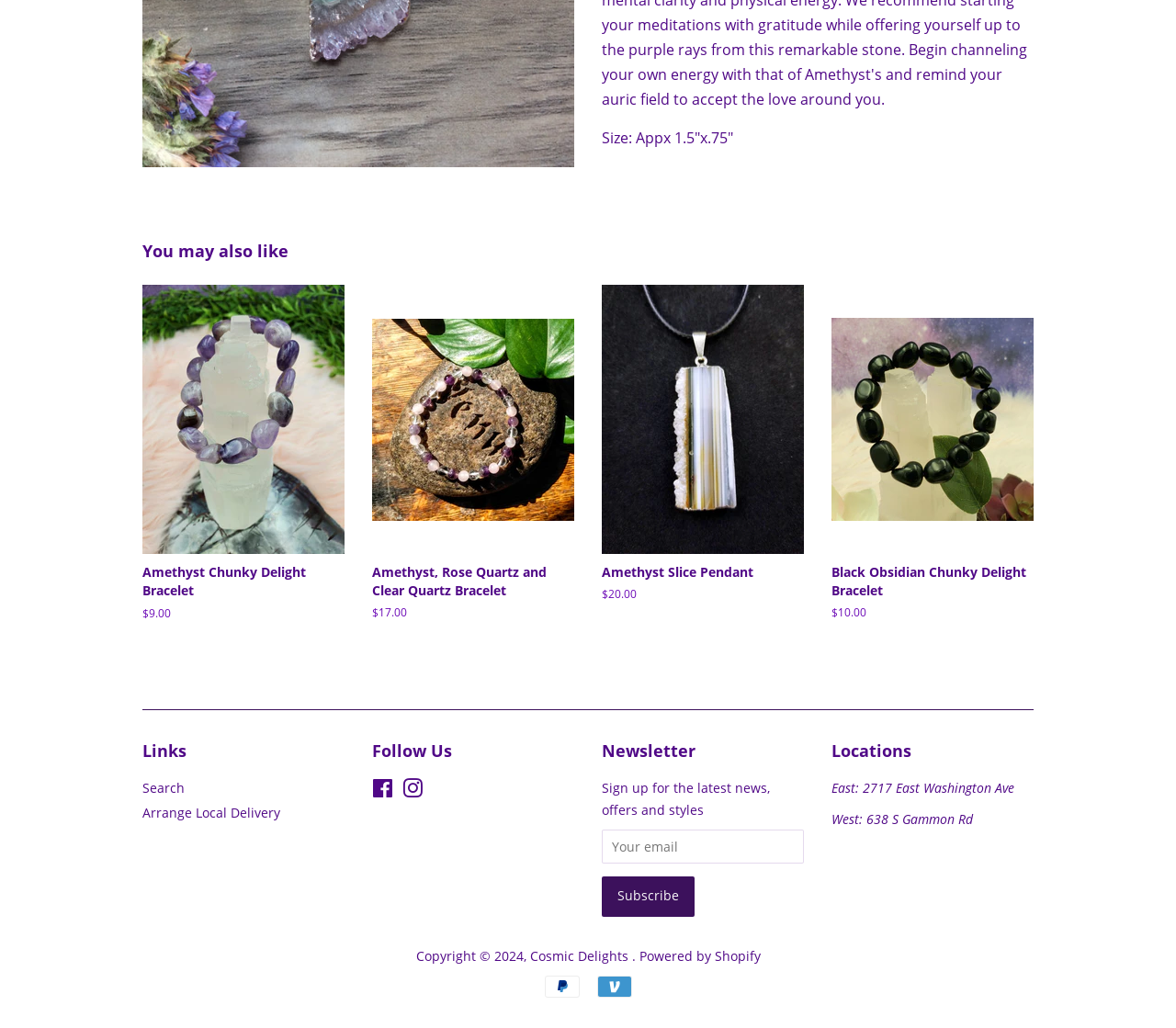Identify the bounding box of the HTML element described here: "name="subscribe" value="Subscribe"". Provide the coordinates as four float numbers between 0 and 1: [left, top, right, bottom].

[0.512, 0.852, 0.591, 0.891]